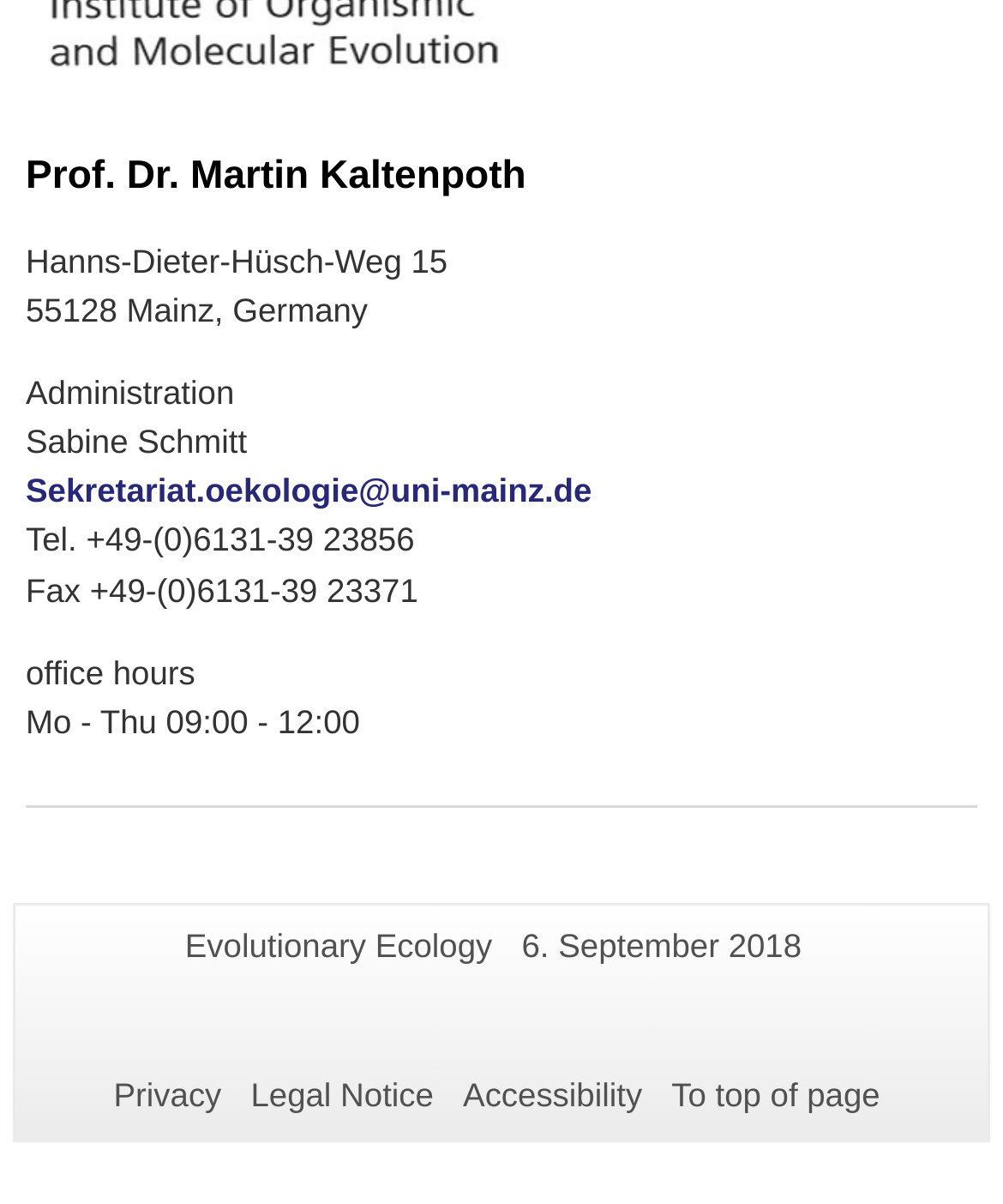What is the email address of the secretary?
From the screenshot, provide a brief answer in one word or phrase.

Sekretariat.oekologie@uni-mainz.de